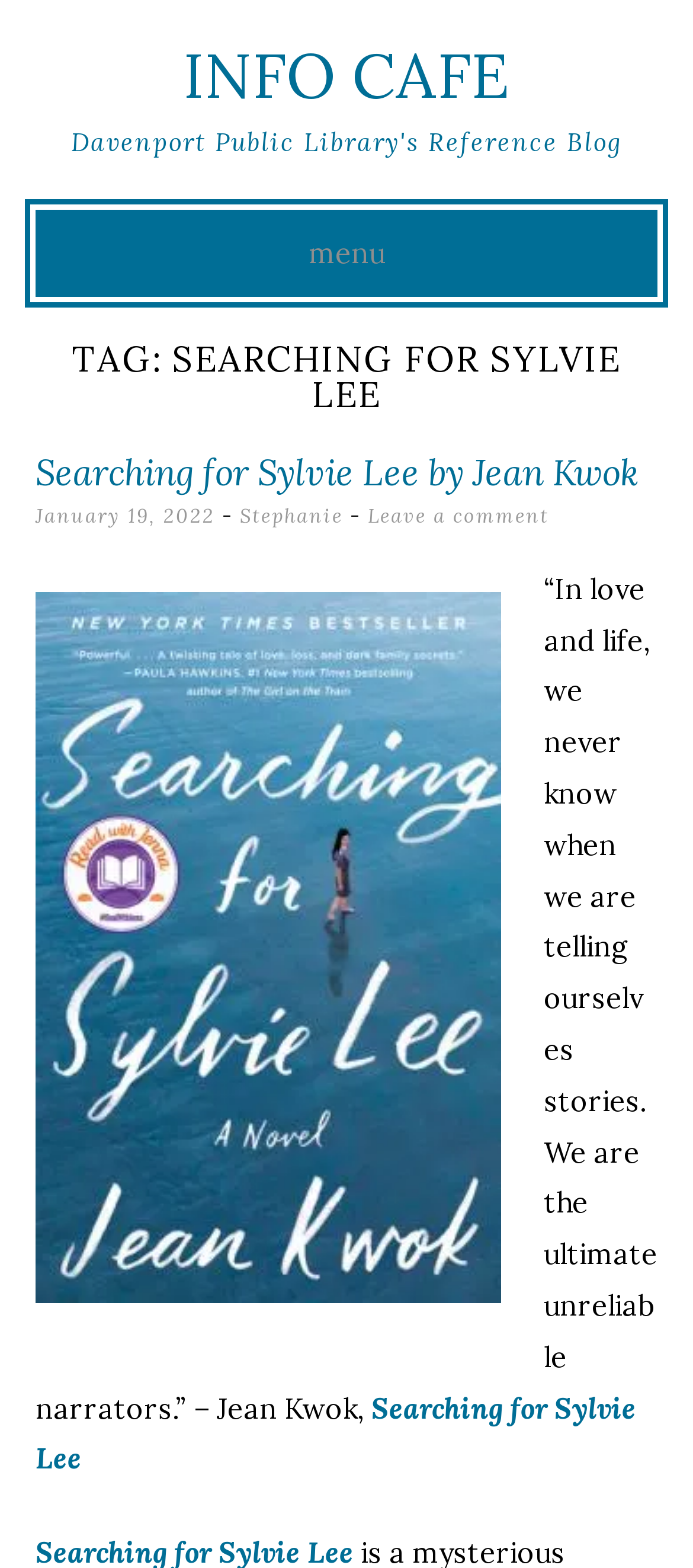What is the title of the book being discussed?
Based on the visual details in the image, please answer the question thoroughly.

The title of the book can be found in the heading 'Searching for Sylvie Lee by Jean Kwok' which is located in the main content area of the webpage.